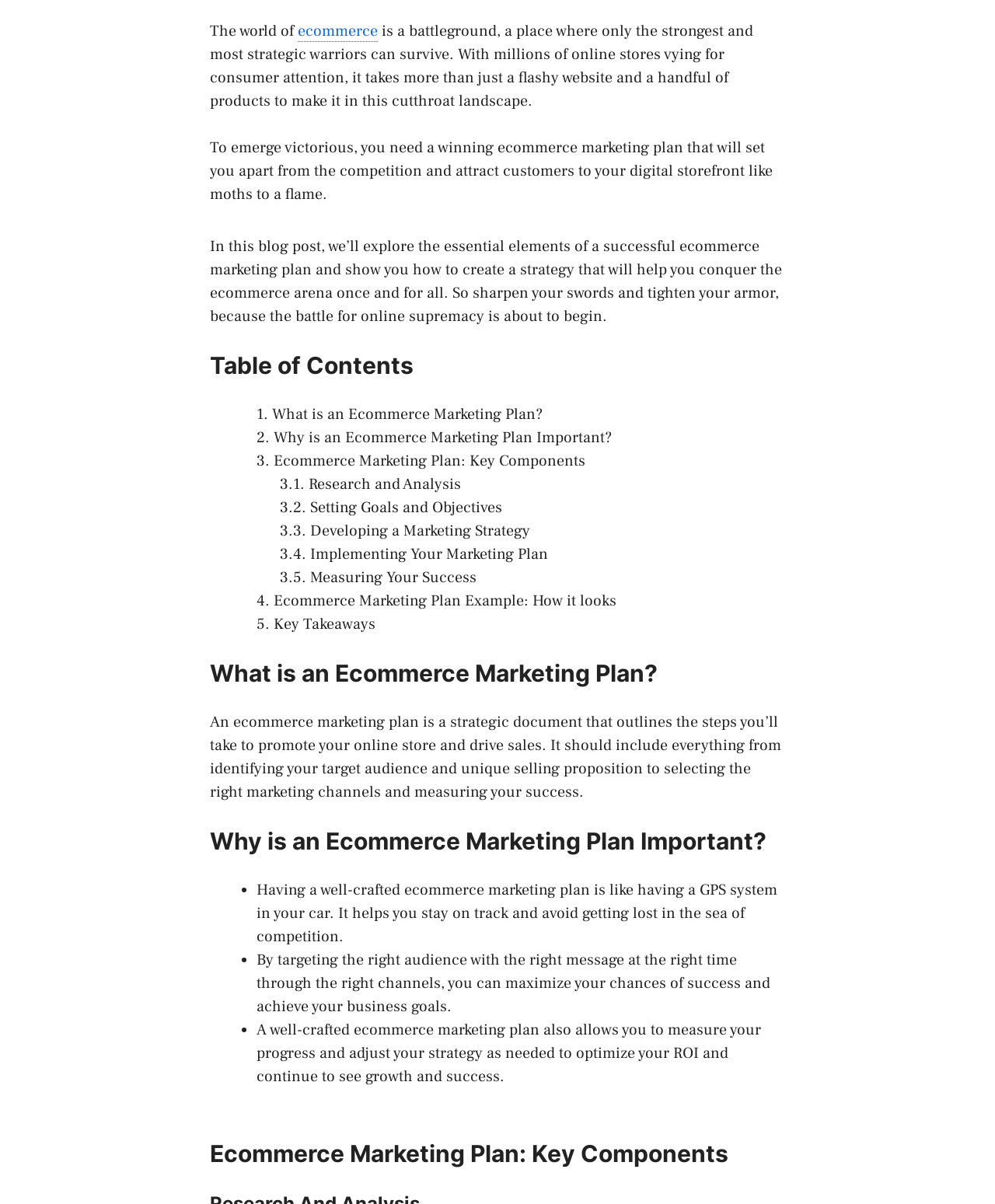Please locate the bounding box coordinates for the element that should be clicked to achieve the following instruction: "Explore 'Research and Analysis'". Ensure the coordinates are given as four float numbers between 0 and 1, i.e., [left, top, right, bottom].

[0.31, 0.394, 0.463, 0.411]